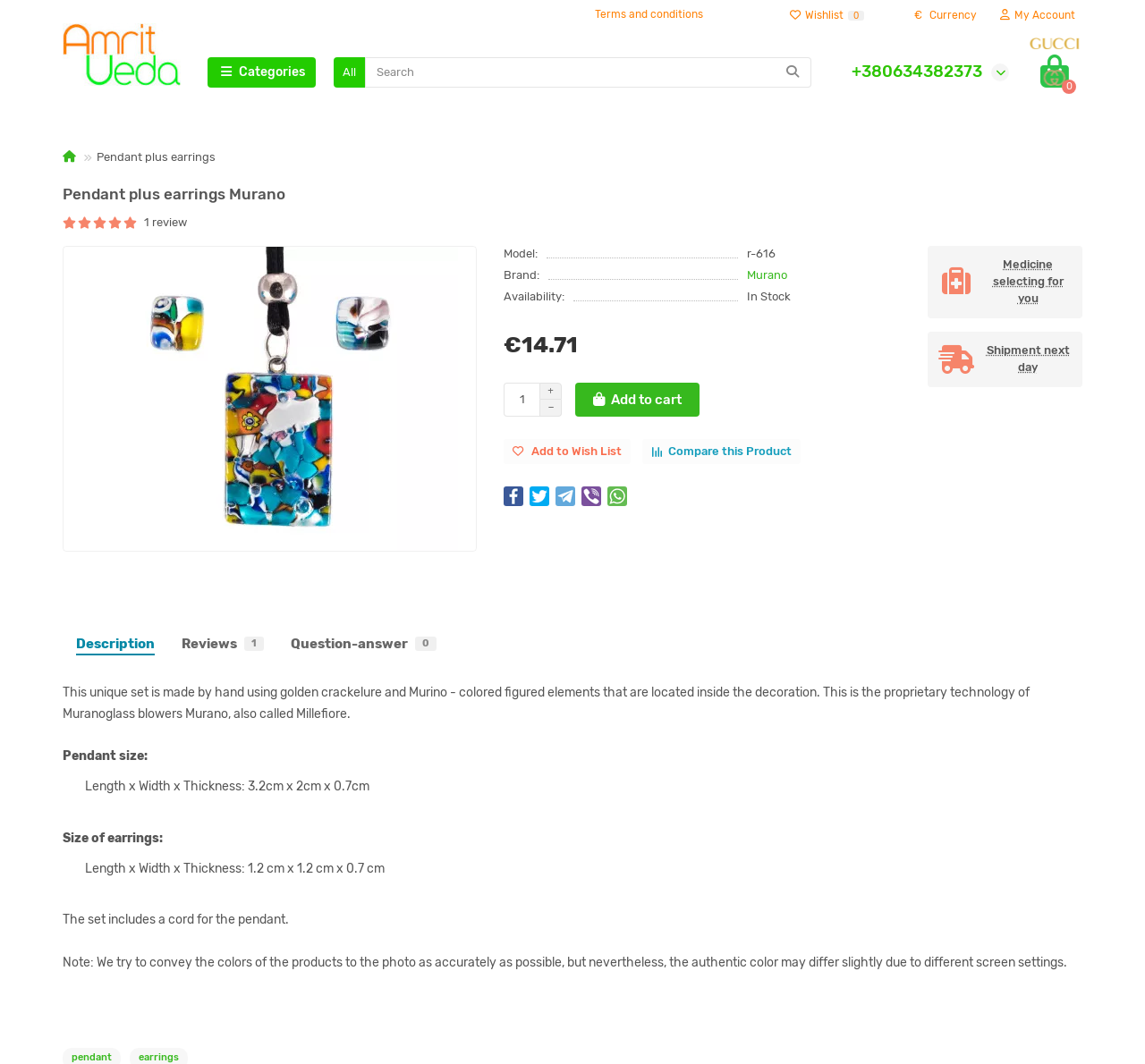Describe all visible elements and their arrangement on the webpage.

This webpage is an e-commerce page selling a pendant plus earrings set with Murano elements. At the top, there are several navigation links and buttons, including "Terms and conditions", "Wishlist", "Currency", and "My Account". On the left side, there is a logo "Amrit Veda" with an image, and below it, there are buttons for categories and a search bar.

The main content of the page is a product description, which includes a heading "Pendant plus earrings Murano" and an image of the product. Below the image, there are details about the product, such as model, brand, availability, and price. There are also buttons to add the product to the cart, wishlist, or compare it with other products.

On the right side, there are some promotional texts, including "Medicine selecting for you" and "Shipment next day". Below the product details, there are links to "Description", "Reviews", and "Question-answer" sections. The description section provides detailed information about the product, including its size, material, and features. There is also a note about the color accuracy of the product image.